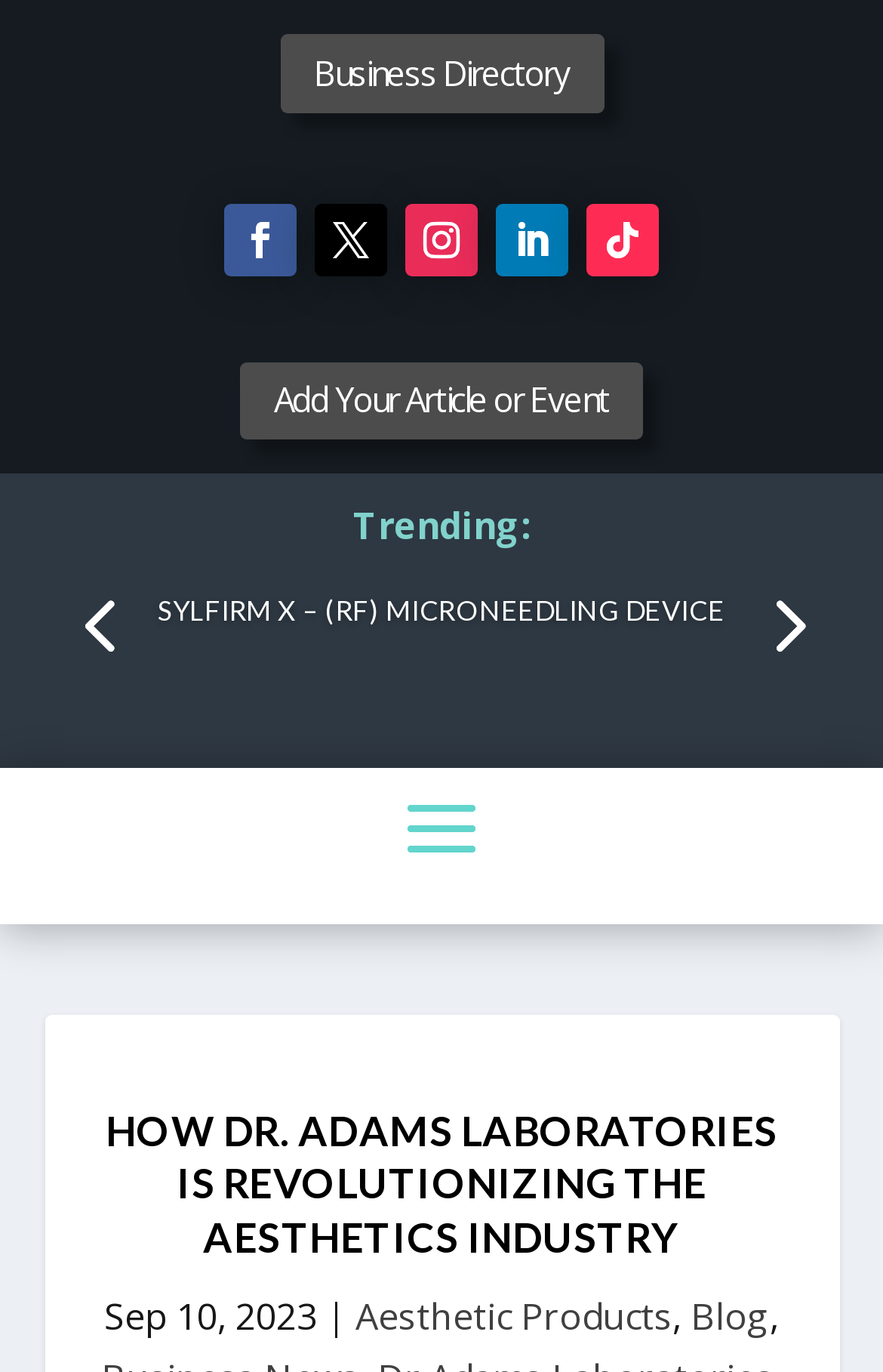Identify the bounding box coordinates of the area you need to click to perform the following instruction: "View the 'SYLFIRM X – (RF) MICRONEEDLING DEVICE' article".

[0.179, 0.432, 0.821, 0.457]